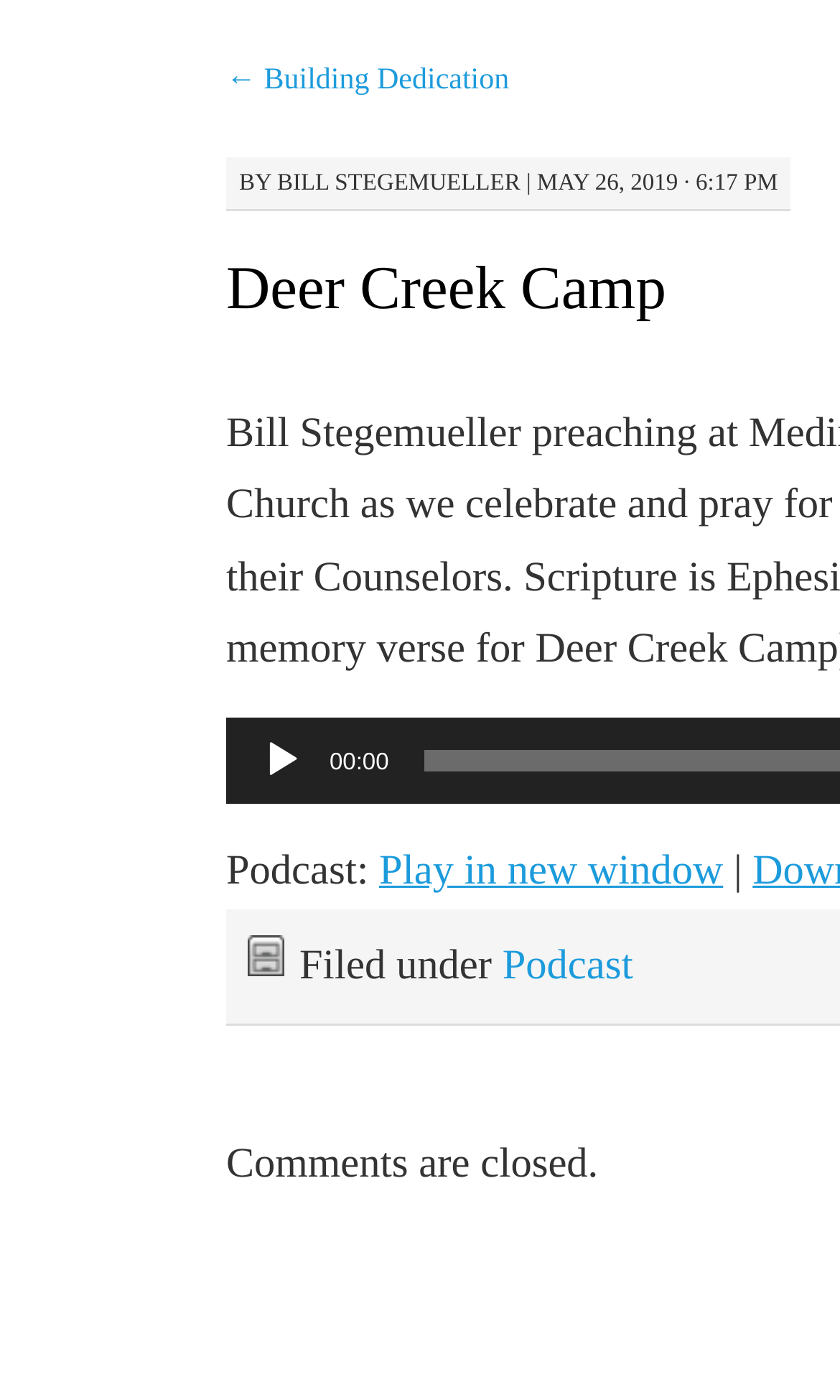Given the description "aria-label="Play" title="Play"", determine the bounding box of the corresponding UI element.

[0.31, 0.528, 0.362, 0.559]